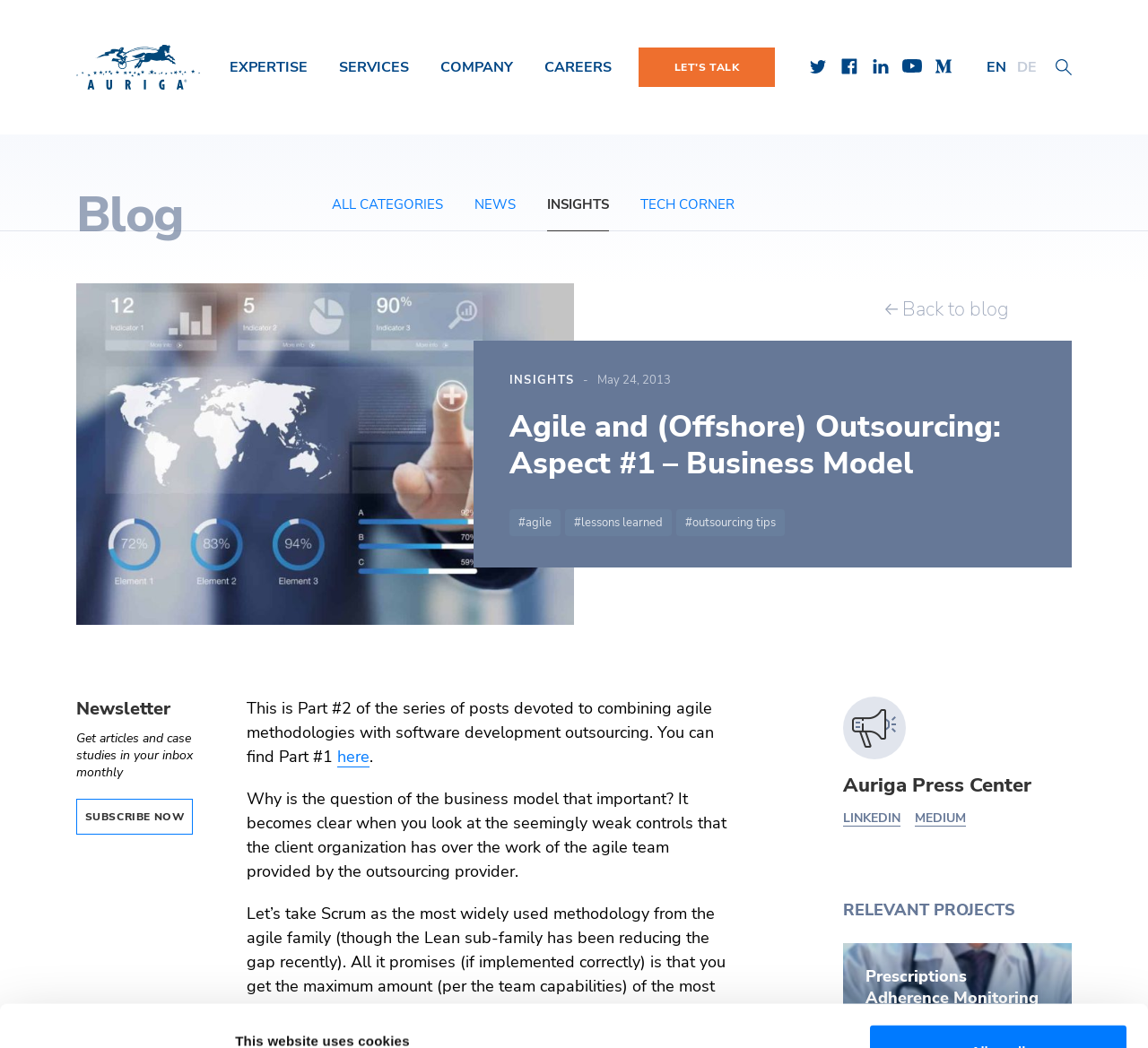What is the company name?
Provide an in-depth answer to the question, covering all aspects.

The company name can be found in the logo at the top left corner of the webpage, which is an image with the text 'Auriga'.